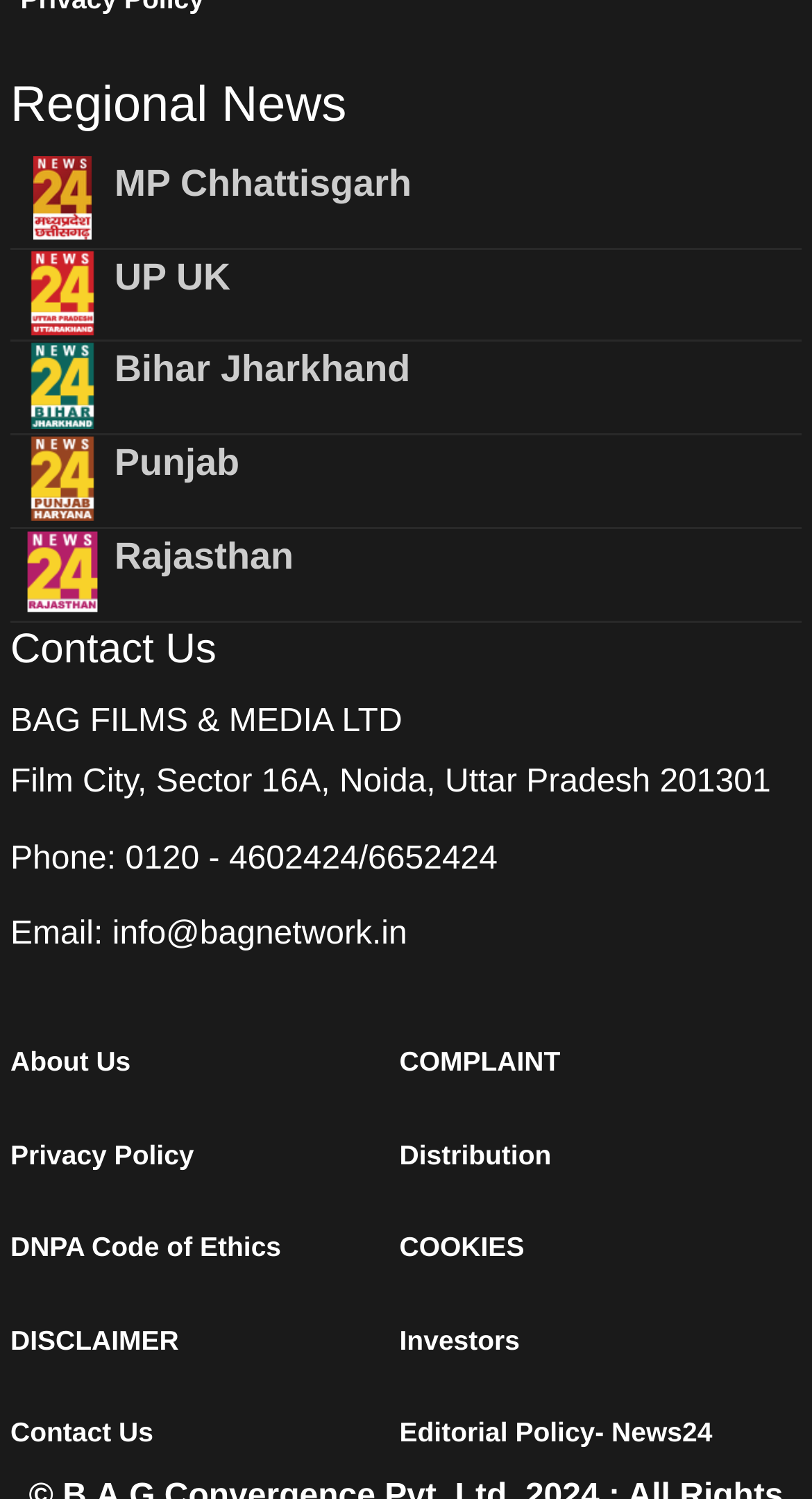From the webpage screenshot, identify the region described by Distribution. Provide the bounding box coordinates as (top-left x, top-left y, bottom-right x, bottom-right y), with each value being a floating point number between 0 and 1.

[0.492, 0.753, 0.96, 0.787]